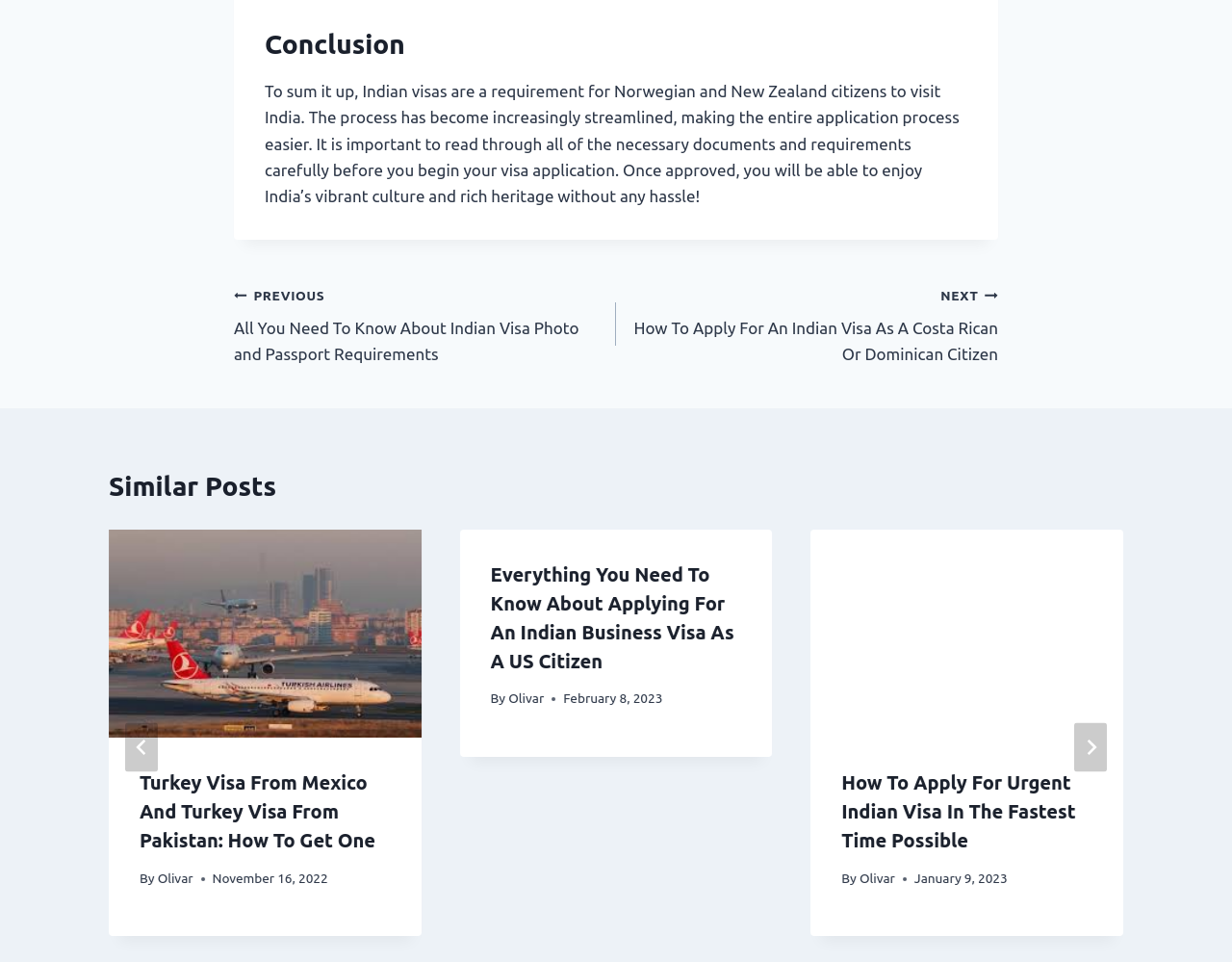Find the bounding box coordinates of the clickable element required to execute the following instruction: "Click on the 'NEXT' link". Provide the coordinates as four float numbers between 0 and 1, i.e., [left, top, right, bottom].

[0.5, 0.292, 0.81, 0.382]